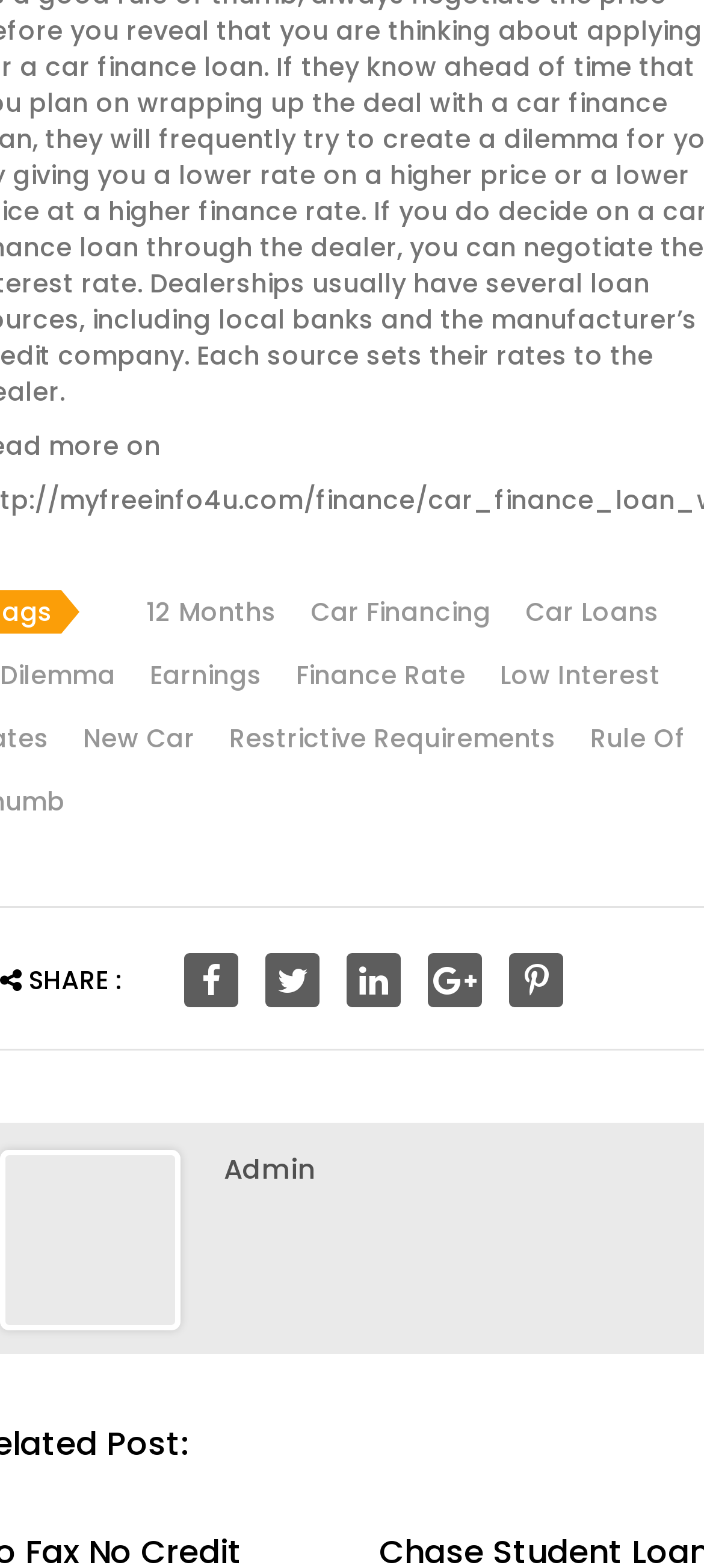How many links are there in the top section?
Examine the screenshot and reply with a single word or phrase.

3